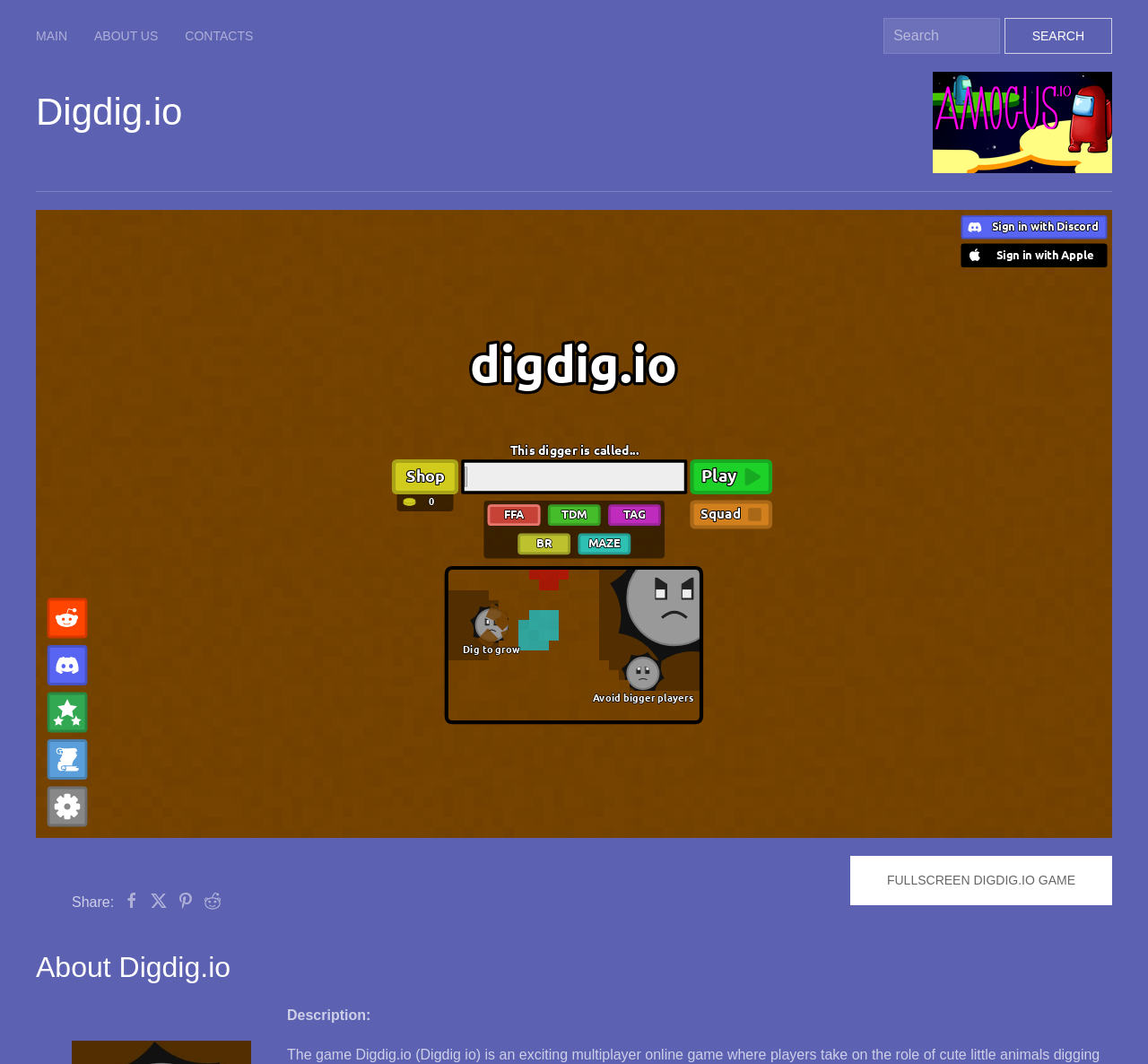Identify and provide the bounding box coordinates of the UI element described: "parent_node: SEARCH aria-label="Search" name="q" placeholder="Search"". The coordinates should be formatted as [left, top, right, bottom], with each number being a float between 0 and 1.

[0.77, 0.017, 0.871, 0.051]